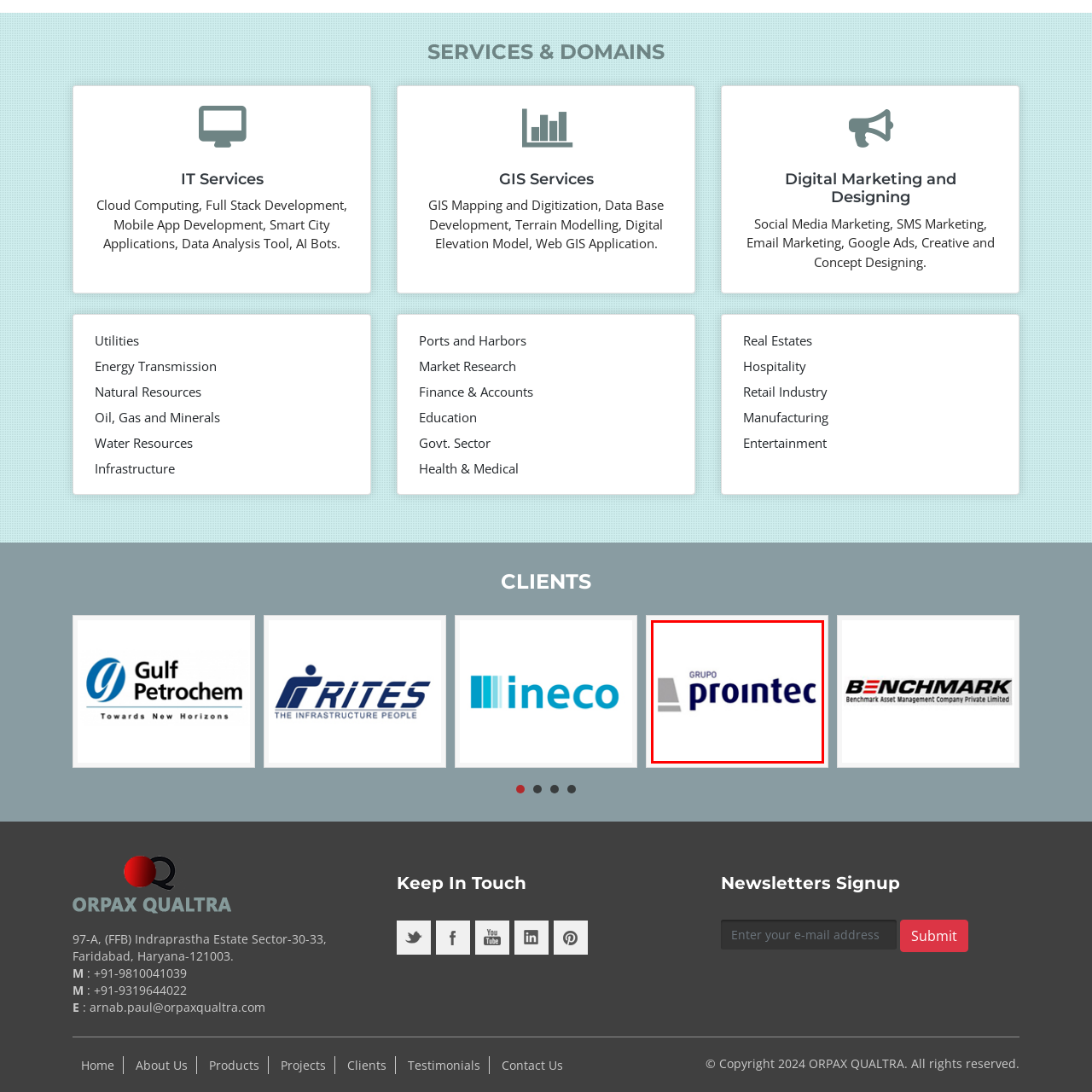Pay attention to the red boxed area, What sectors is the organization involved in? Provide a one-word or short phrase response.

Technology or engineering